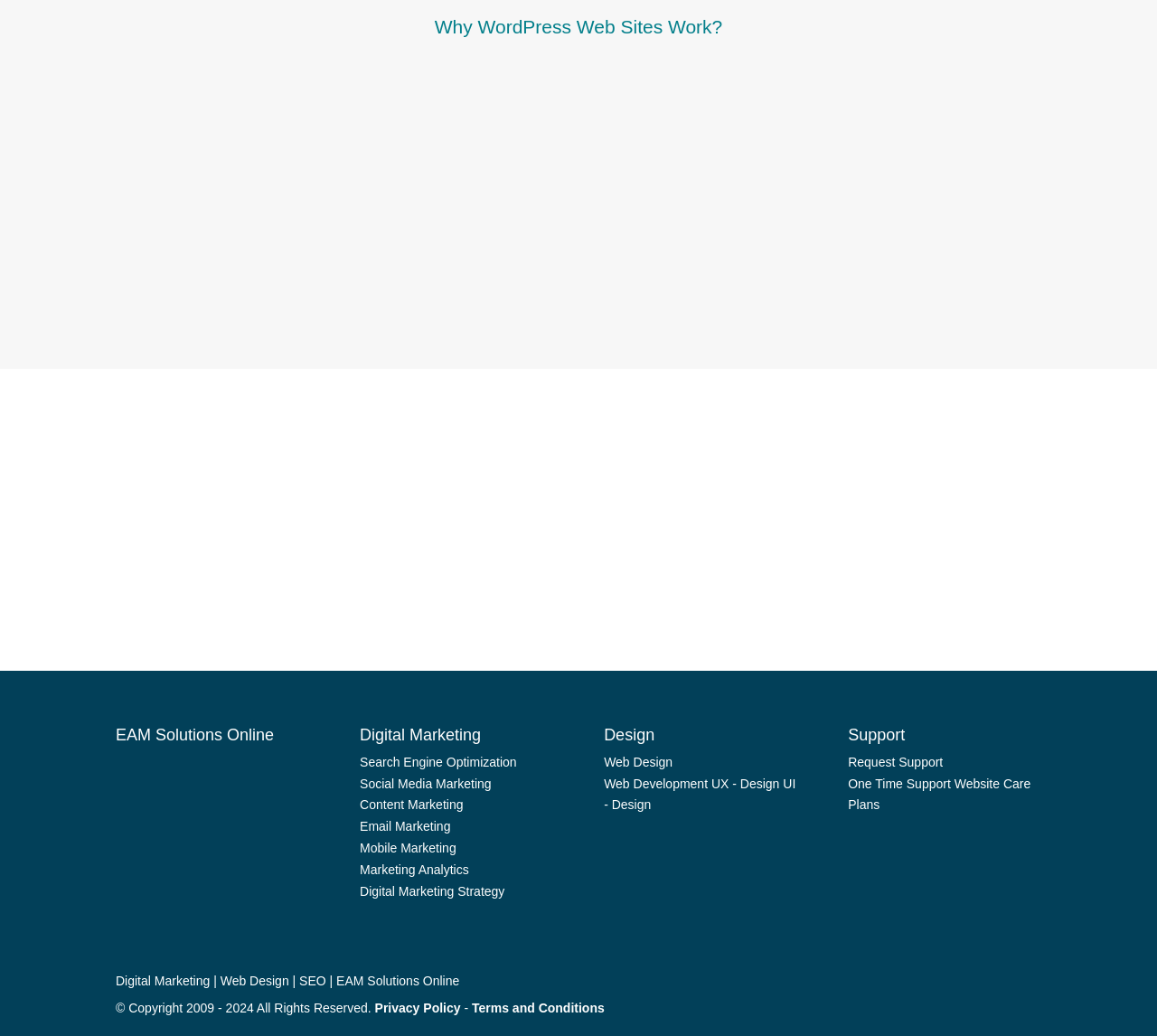Determine the bounding box coordinates for the area that should be clicked to carry out the following instruction: "Explore 'Web Development'".

[0.522, 0.749, 0.612, 0.763]